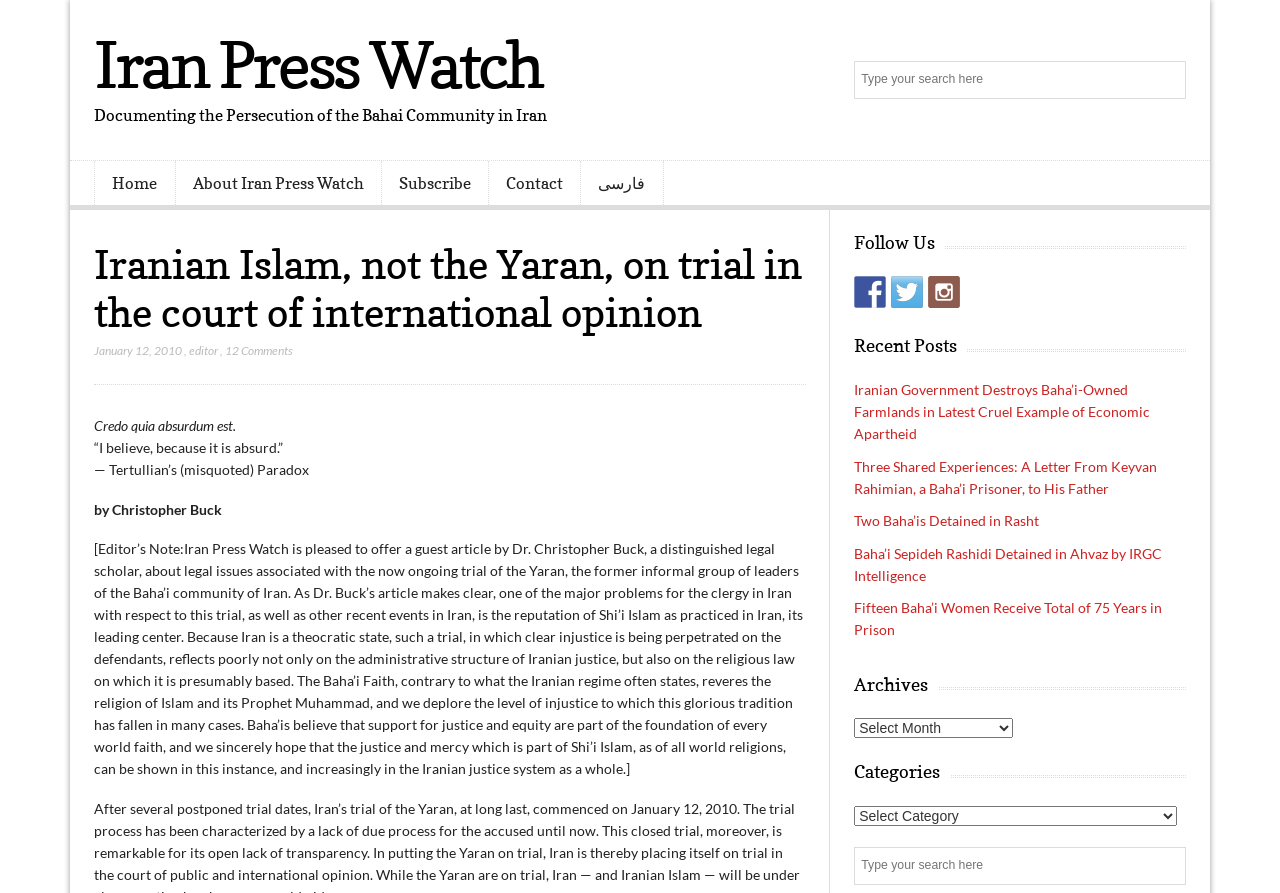How many years in prison did 15 Baha’i women receive?
Provide an in-depth and detailed explanation in response to the question.

I read the link element with the text 'Fifteen Baha’i Women Receive Total of 75 Years in Prison' and extracted the number of years from it.